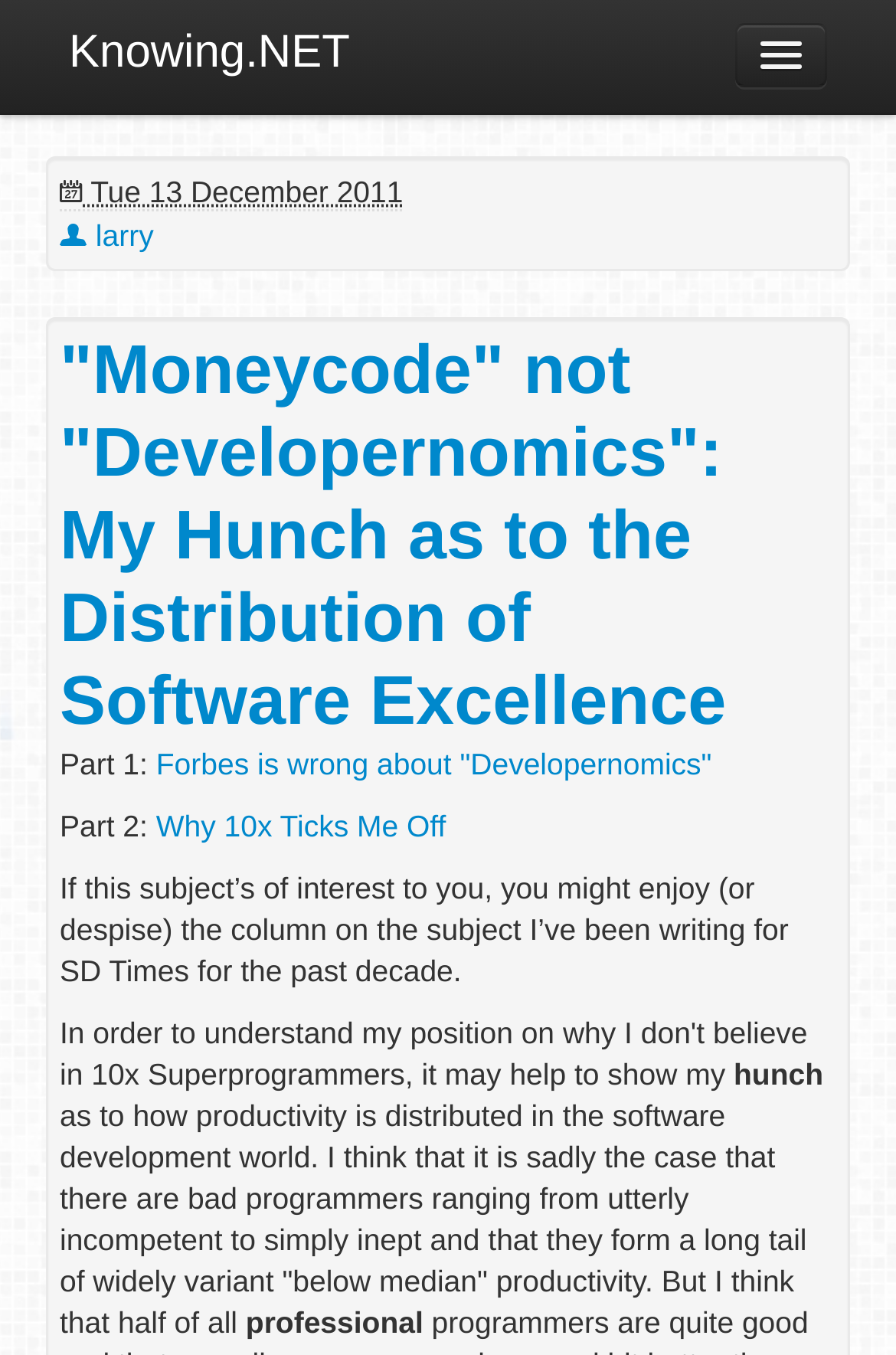Determine the bounding box coordinates of the clickable region to carry out the instruction: "Visit the page about Xamarin".

[0.064, 0.412, 0.936, 0.465]